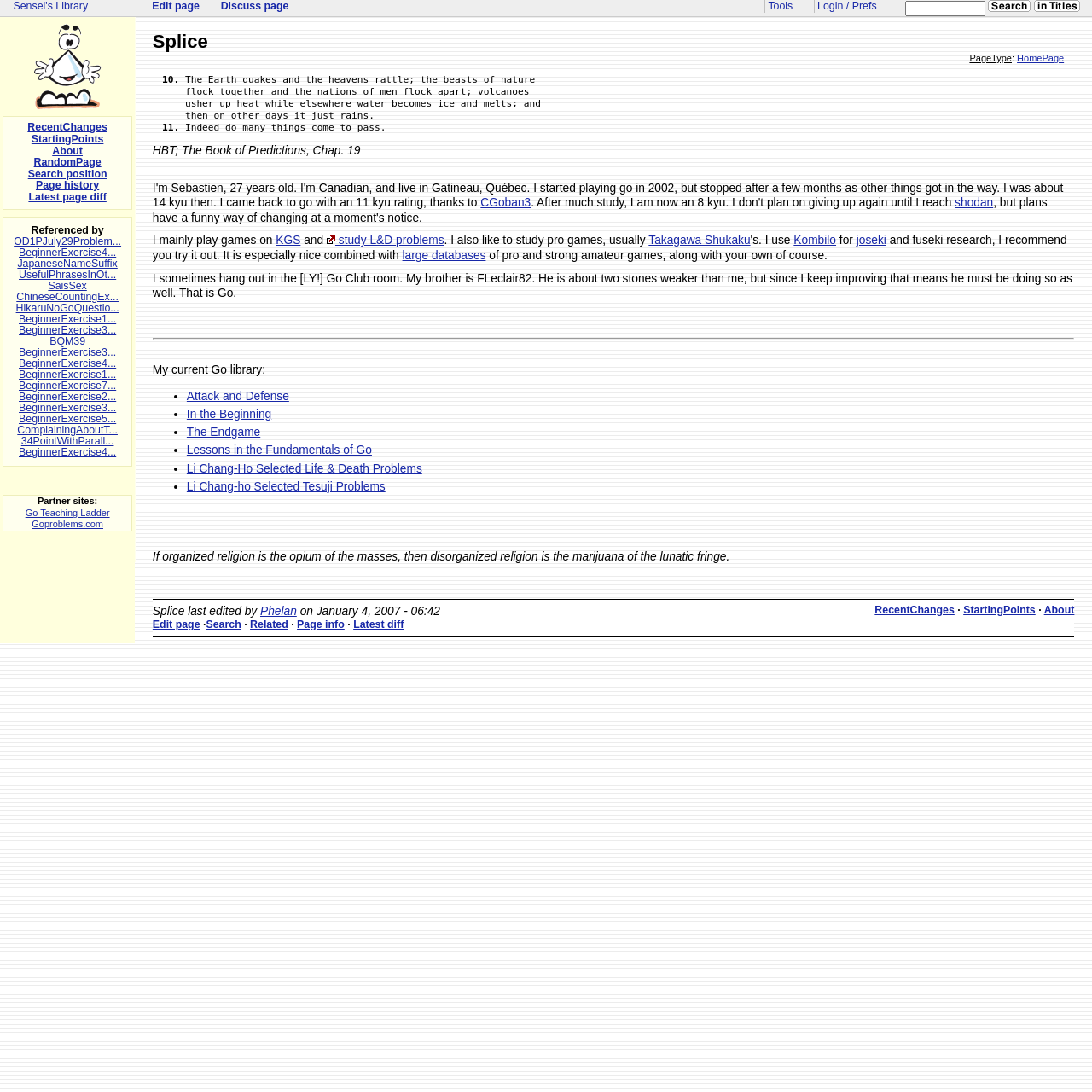What is the name of the Go club room mentioned?
Provide an in-depth answer to the question, covering all aspects.

The answer can be found in the section where the user mentions 'I sometimes hang out in the [LY!] Go Club room'.